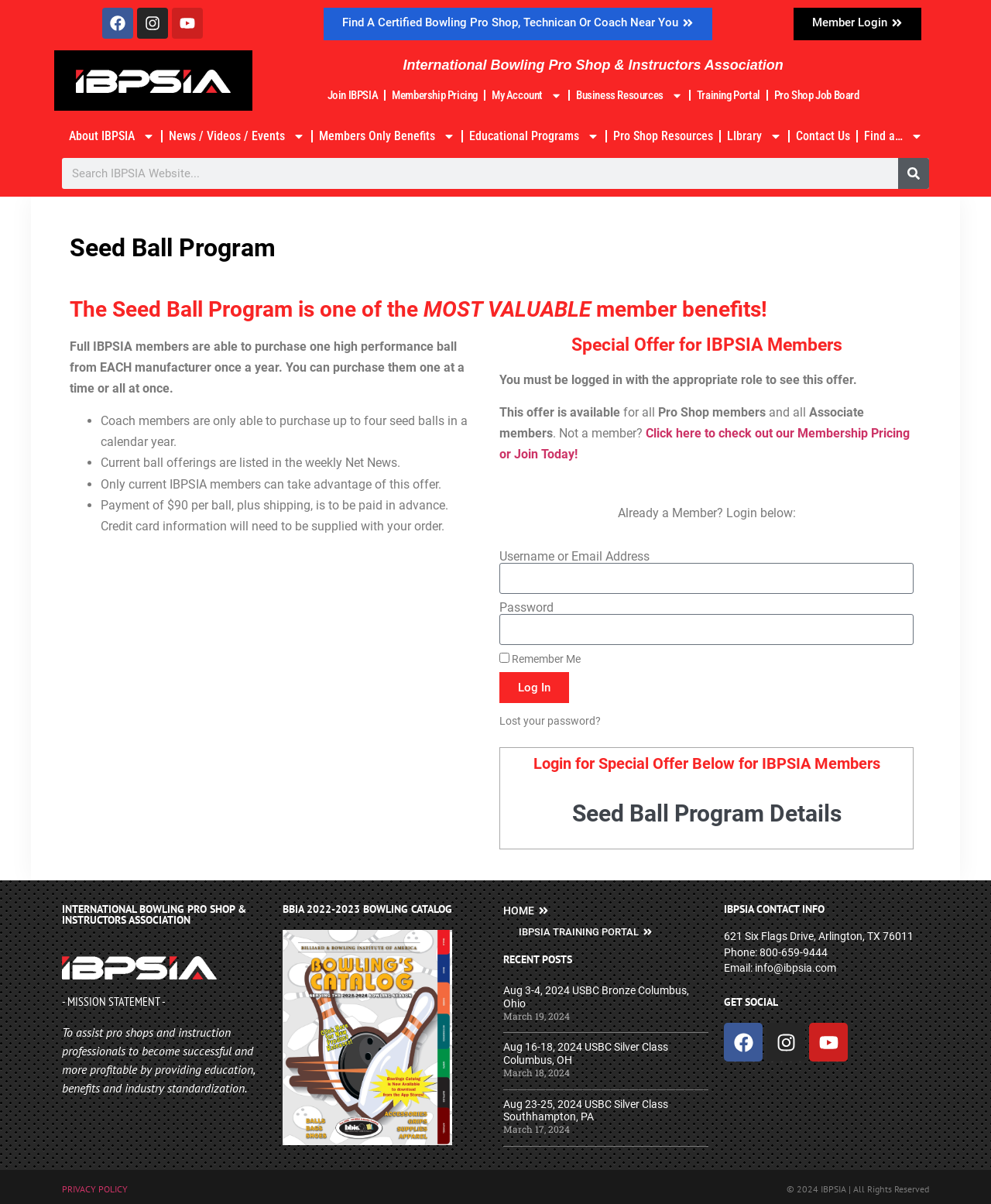Determine the bounding box coordinates of the element's region needed to click to follow the instruction: "View Seed Ball Program details". Provide these coordinates as four float numbers between 0 and 1, formatted as [left, top, right, bottom].

[0.07, 0.195, 0.93, 0.216]